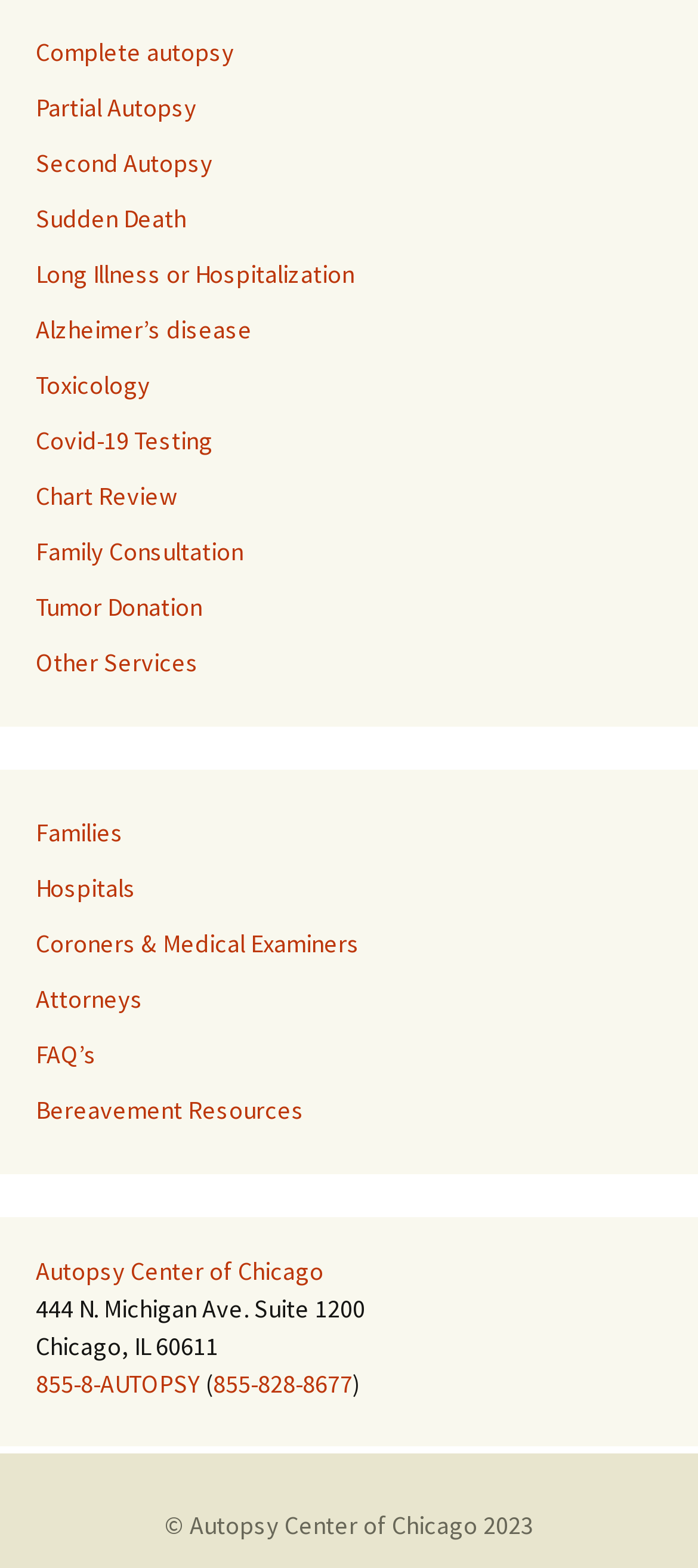What is the phone number of Autopsy Center of Chicago?
Kindly give a detailed and elaborate answer to the question.

I found the phone number of Autopsy Center of Chicago by looking at the link element that contains the phone number, which is '855-828-8677'.